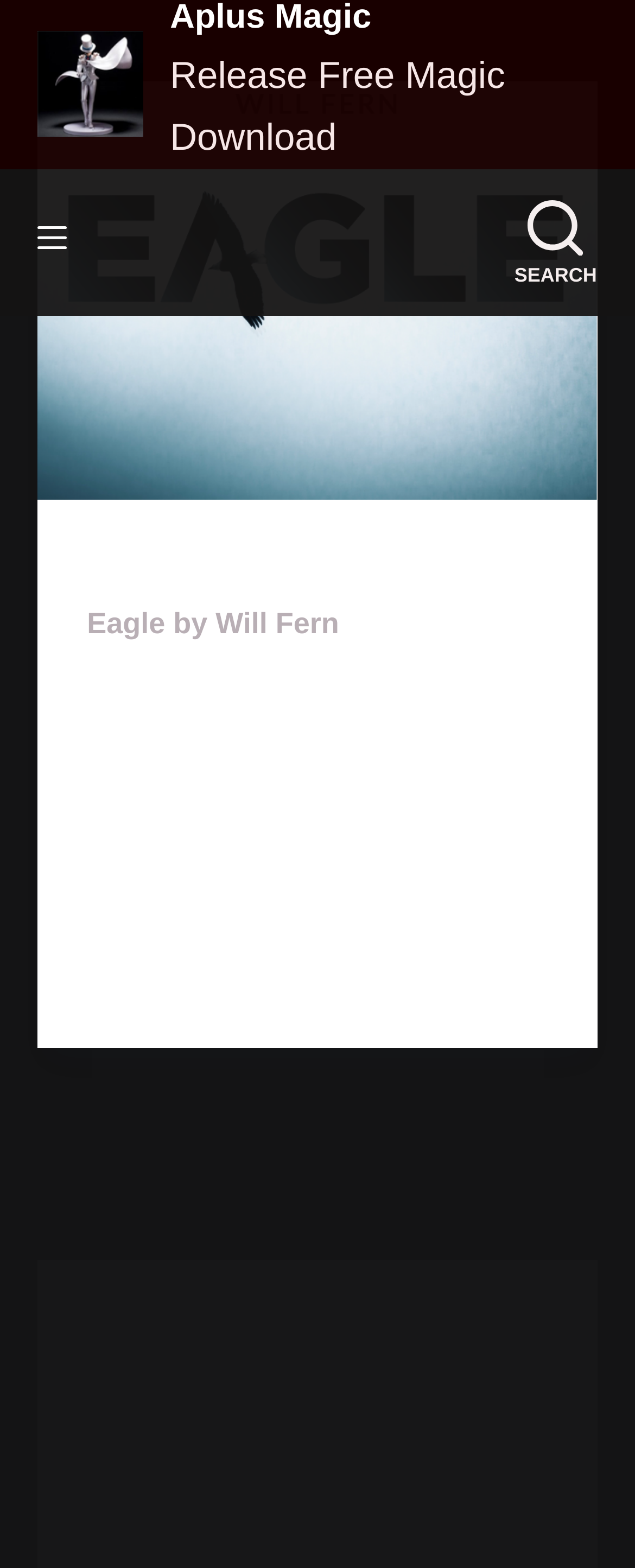Summarize the webpage with a detailed and informative caption.

The webpage is about Nicole, specifically page 82, on the Aplus Magic website. At the top-left corner, there is a link to skip to the content. Next to it, there is a link to Aplus Magic, accompanied by an image with the same name. 

Below these elements, there is a static text "Release Free Magic Download" and two buttons, one without a label and the other labeled "Search". The search button has a static text "SEARCH" inside it. 

The main content of the page is an article that takes up most of the page. It starts with a link to "Eagle by Will Fern" and has a heading with the same name. Below the heading, there is a link to "COIN" and a static text describing a magic trick by Will Fern. There is another link to "Eagle by Will Fern" and a link to "NICOLE". 

On the same level as the "NICOLE" link, there is a time element showing the date "19/05/2022". 

At the bottom of the page, there is a footer section with a navigation menu labeled "Footer Menu". The menu has three menu items: "HOME", "FREE DOWNLOAD", and "CONTACT ME". Next to the menu, there is a link to "Telegram". 

Below the navigation menu, there is a figure element that takes up the full width of the page, containing a link.